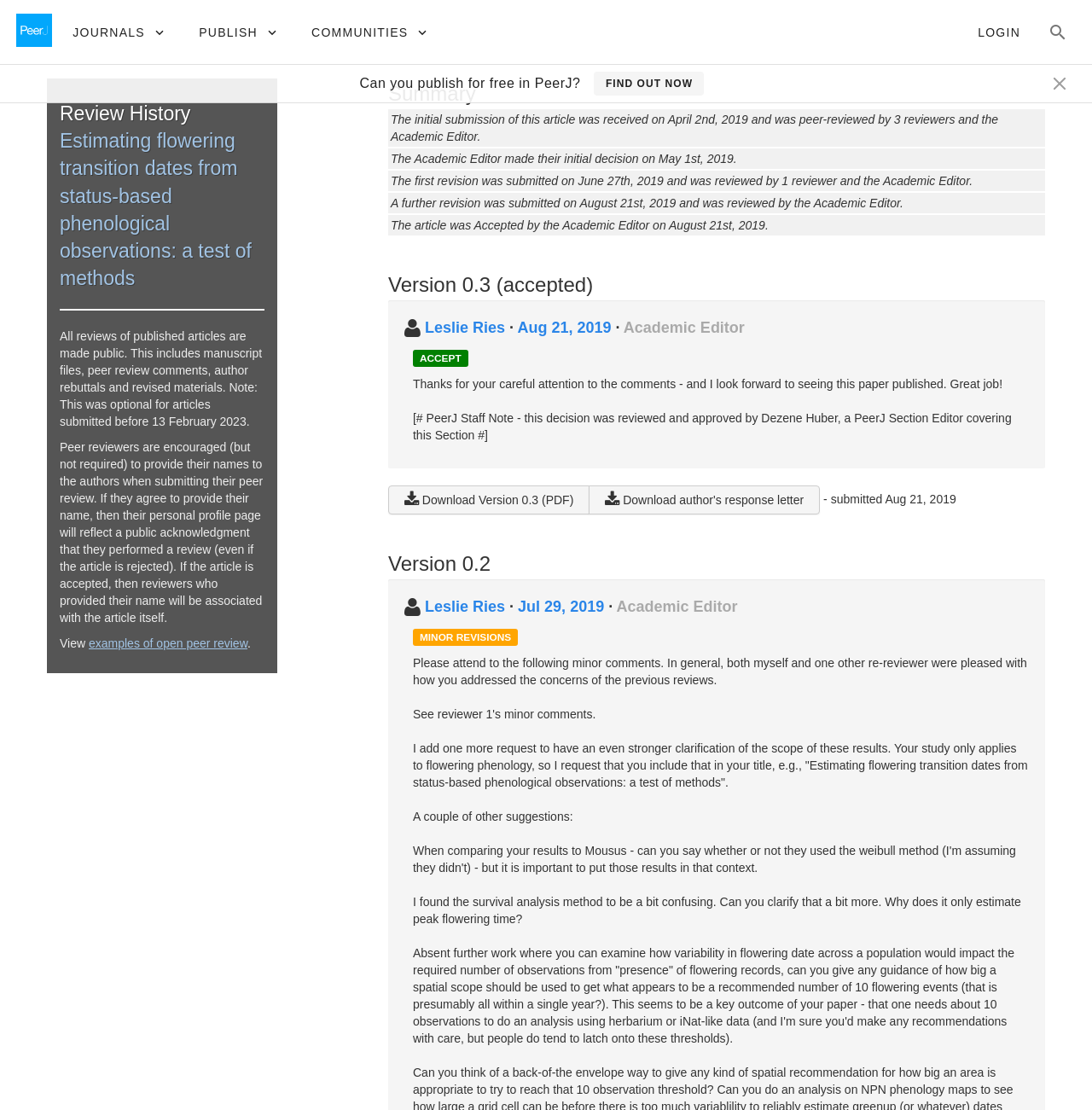Locate the coordinates of the bounding box for the clickable region that fulfills this instruction: "Download the PDF".

[0.355, 0.437, 0.54, 0.463]